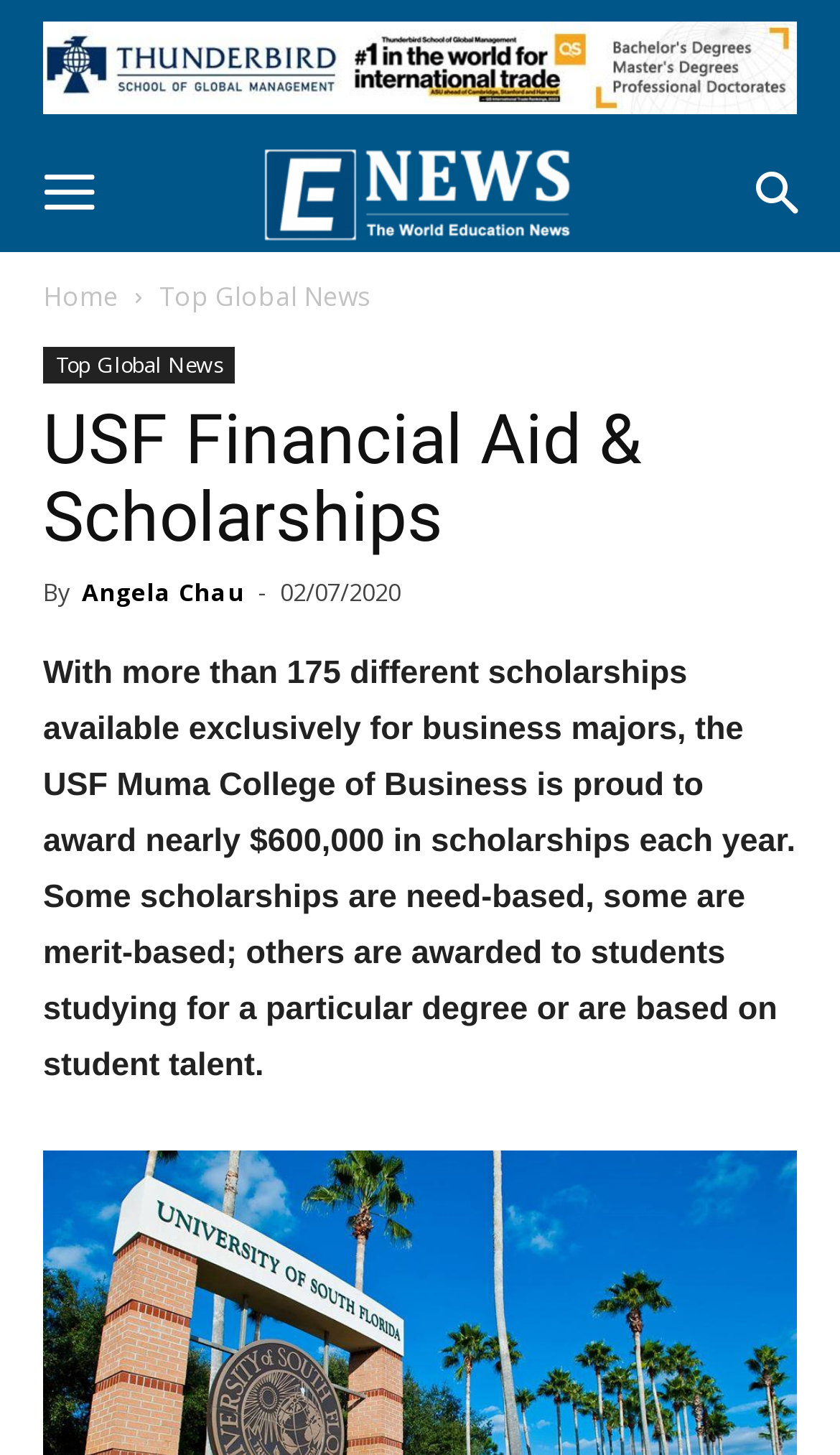What is the total amount of scholarships awarded each year?
Relying on the image, give a concise answer in one word or a brief phrase.

$600,000